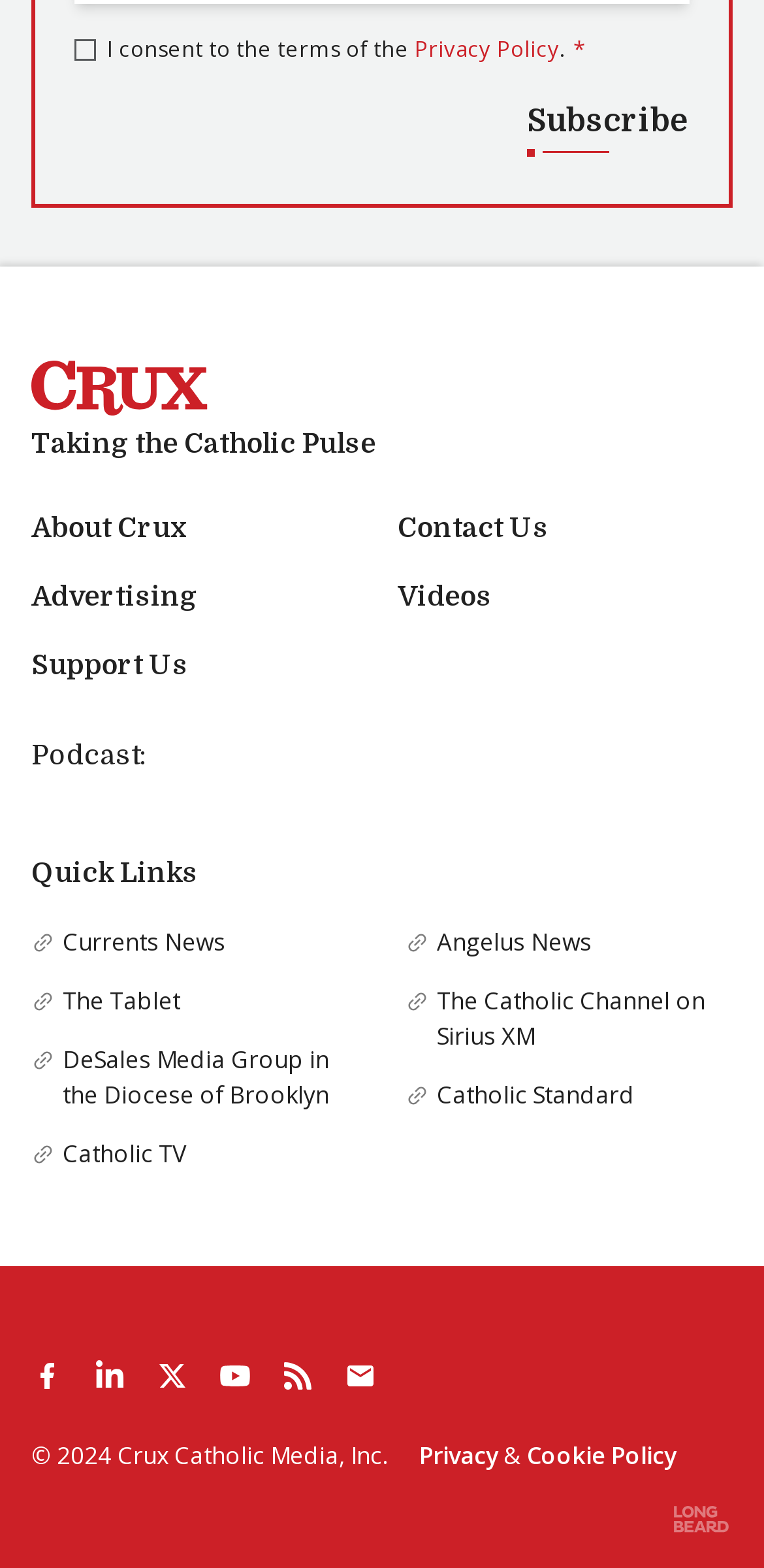Extract the bounding box for the UI element that matches this description: "November 23, 2014".

None